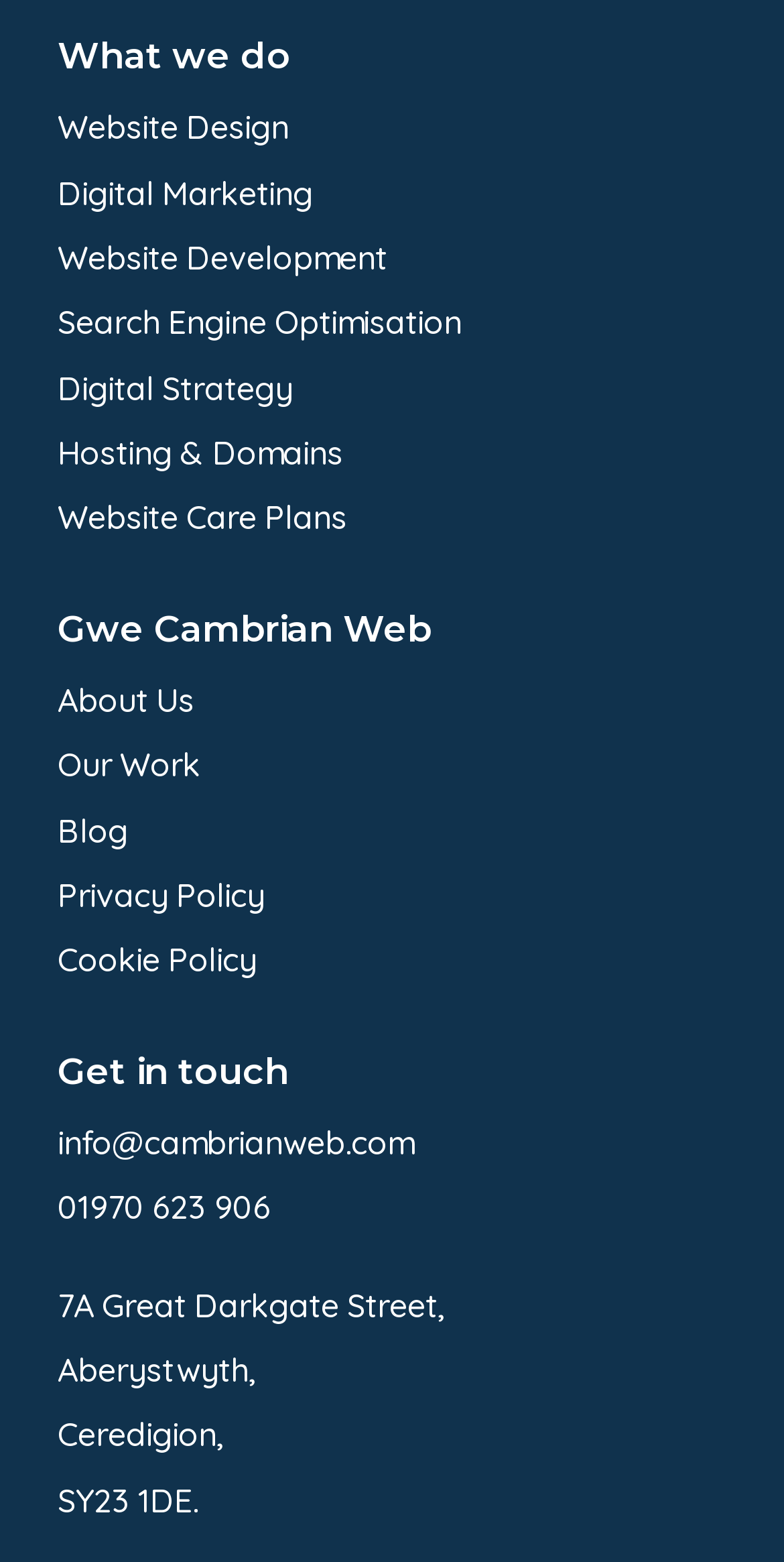Locate the bounding box coordinates of the clickable area needed to fulfill the instruction: "Click on Website Design".

[0.074, 0.137, 0.369, 0.162]